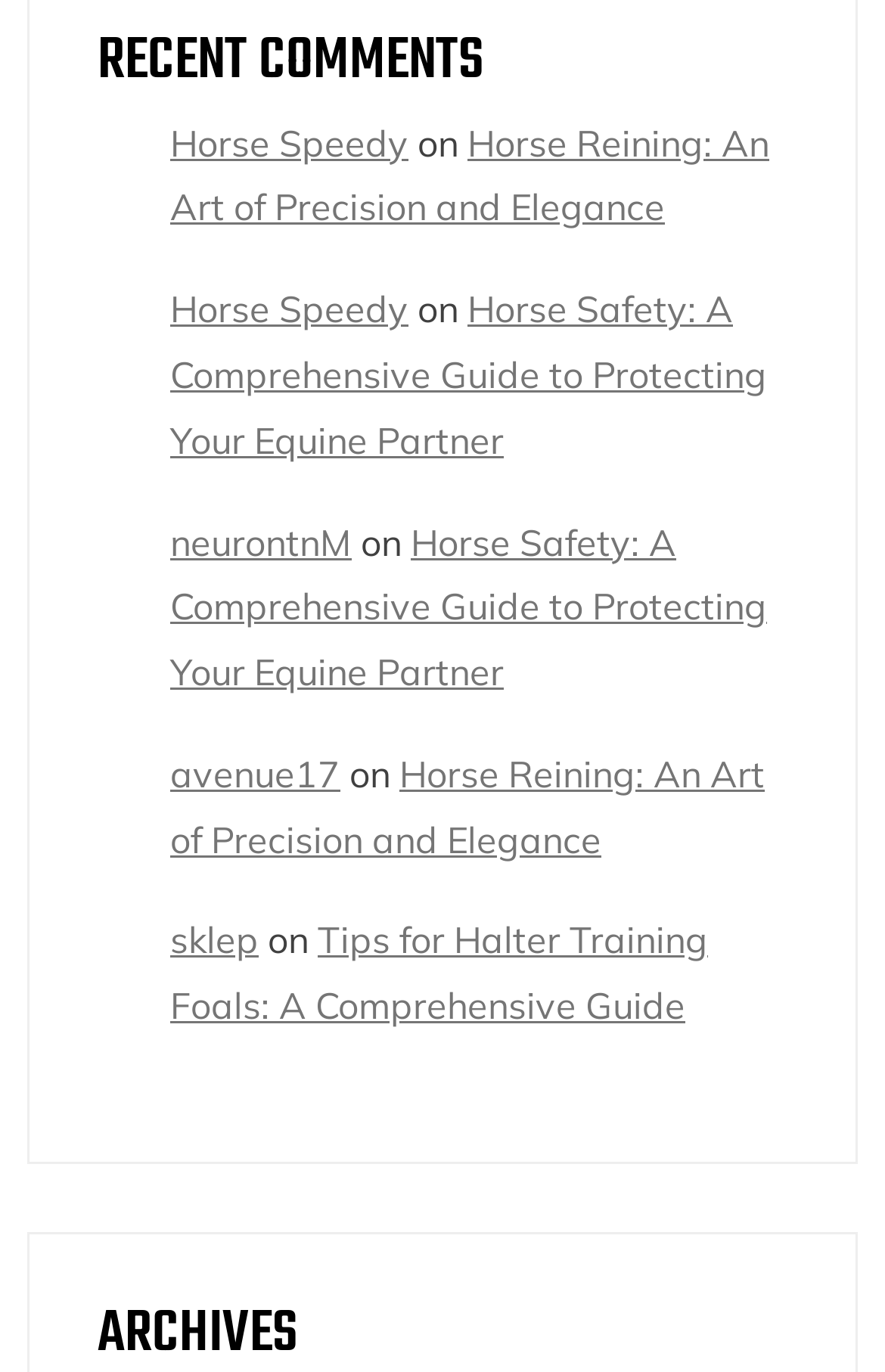Identify the bounding box coordinates of the element that should be clicked to fulfill this task: "view Horse Speedy's comments". The coordinates should be provided as four float numbers between 0 and 1, i.e., [left, top, right, bottom].

[0.192, 0.087, 0.462, 0.12]